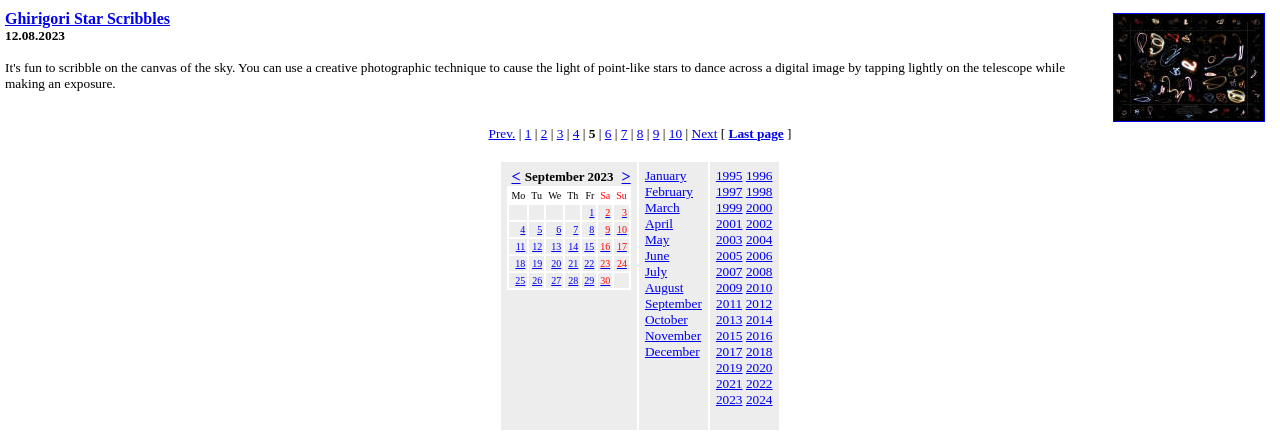Find the bounding box coordinates of the clickable area that will achieve the following instruction: "Click the 'Prev.' link".

[0.382, 0.291, 0.403, 0.326]